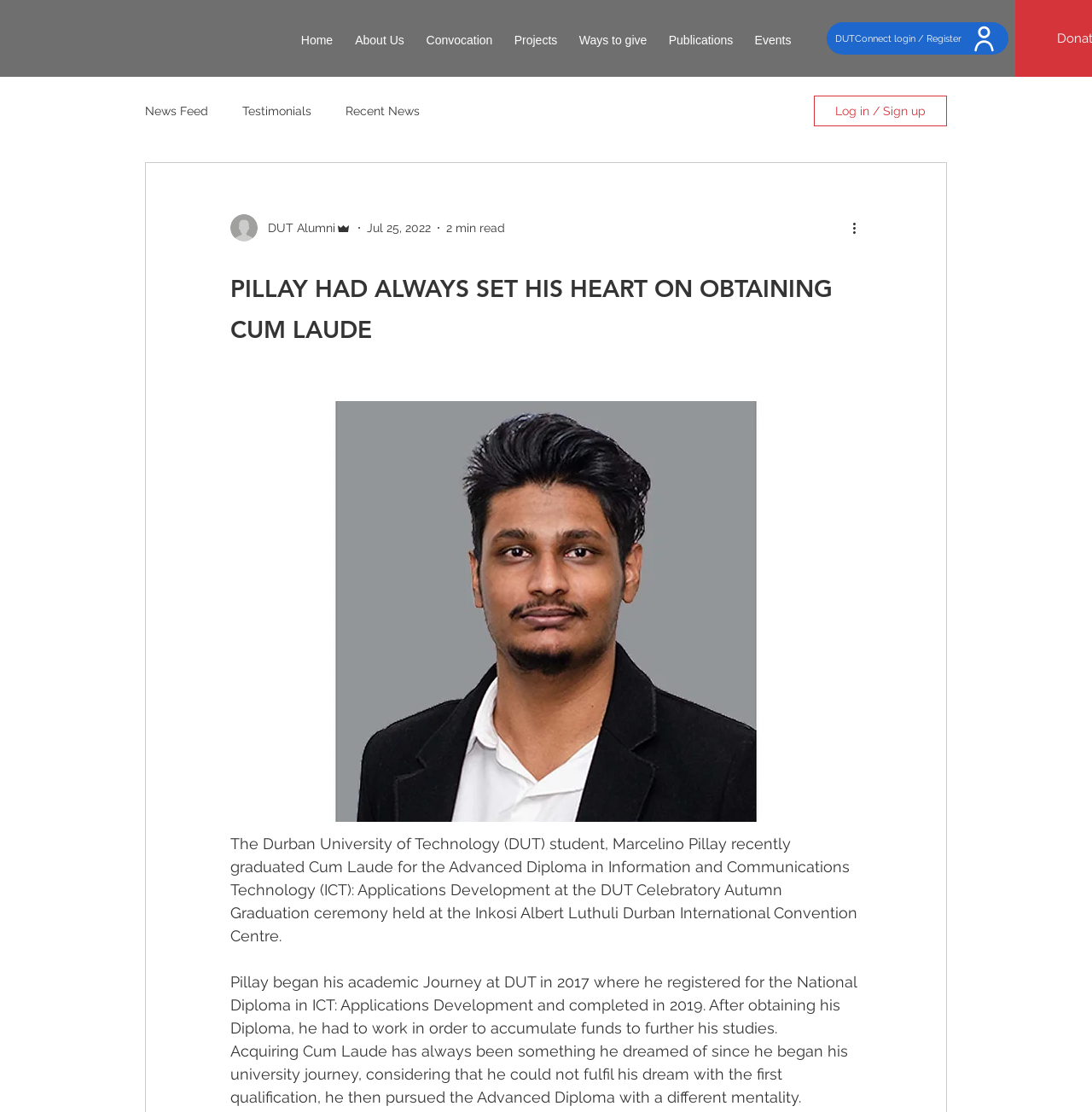Please determine the bounding box coordinates for the UI element described here. Use the format (top-left x, top-left y, bottom-right x, bottom-right y) with values bounded between 0 and 1: Events

[0.681, 0.024, 0.734, 0.049]